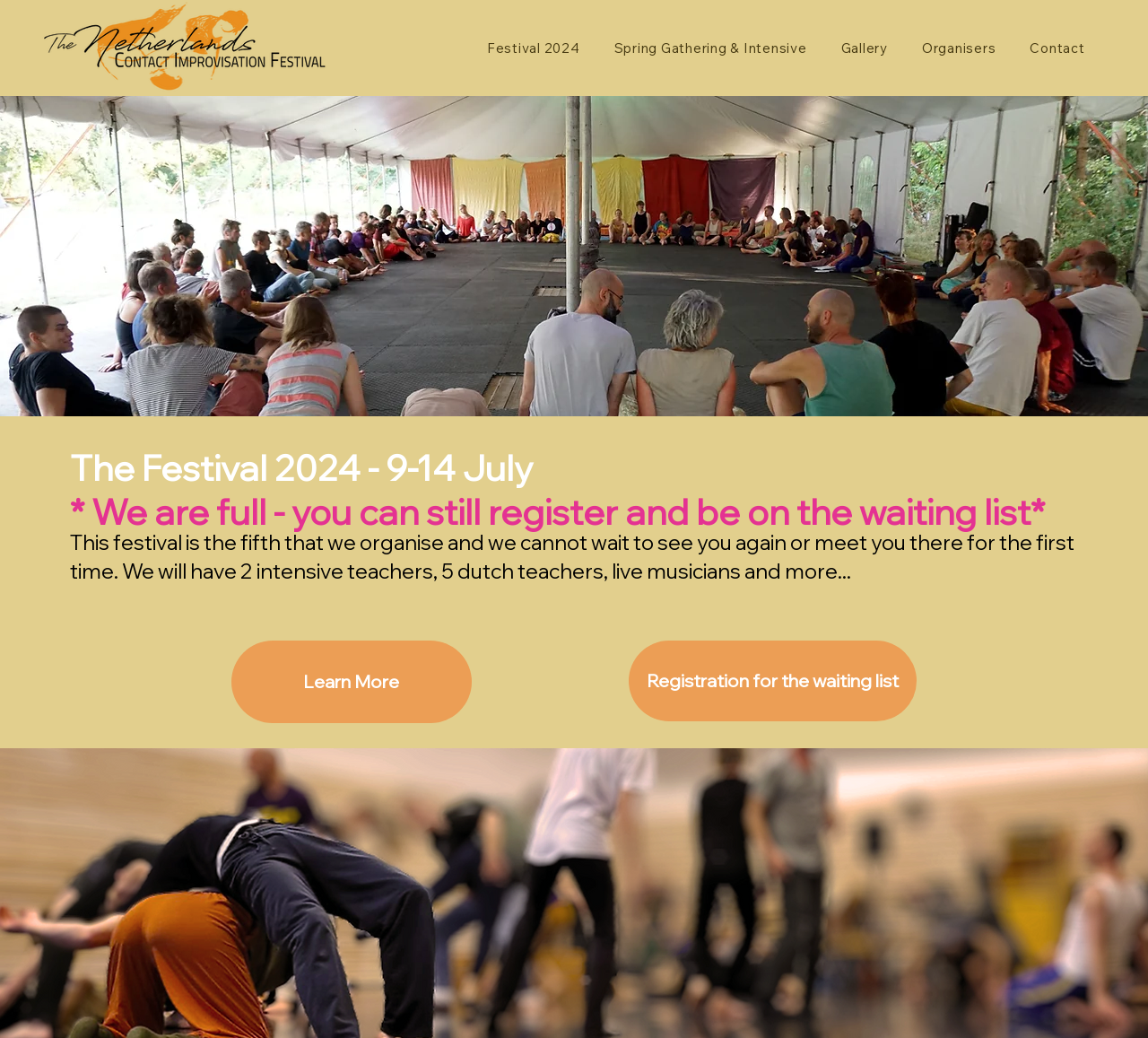Carefully examine the image and provide an in-depth answer to the question: What is the purpose of the 'Registration for the waiting list' link?

The link 'Registration for the waiting list' is likely for people who want to register for the festival but it is already full, so they can be put on the waiting list.